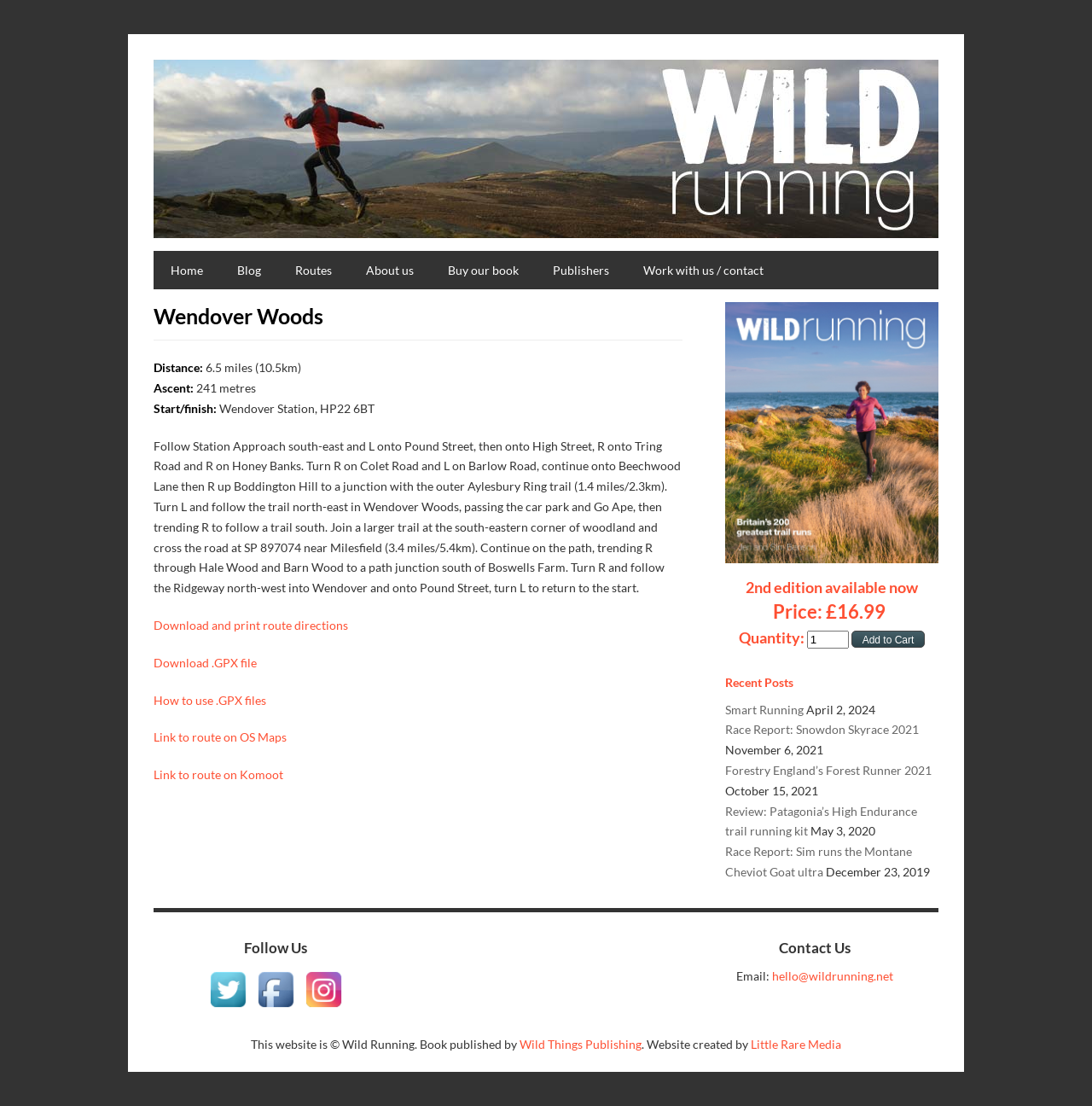Using the information in the image, give a comprehensive answer to the question: 
How many links are there in the 'Recent Posts' section?

In the 'Recent Posts' section, there are five links to different articles, namely 'Smart Running', 'Race Report: Snowdon Skyrace 2021', 'Forestry England’s Forest Runner 2021', 'Review: Patagonia’s High Endurance trail running kit', and 'Race Report: Sim runs the Montane Cheviot Goat ultra'.